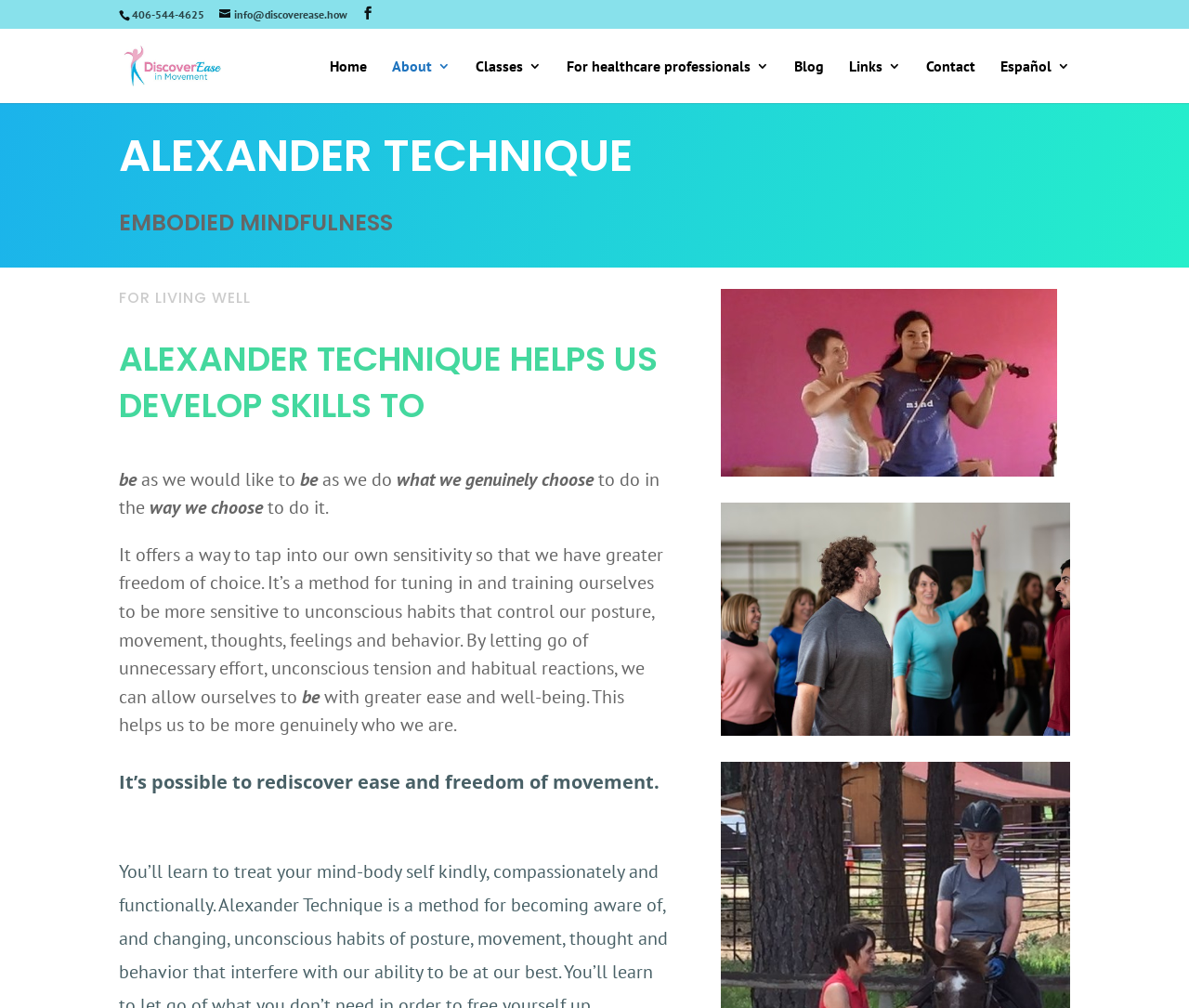Ascertain the bounding box coordinates for the UI element detailed here: "About". The coordinates should be provided as [left, top, right, bottom] with each value being a float between 0 and 1.

[0.33, 0.059, 0.379, 0.102]